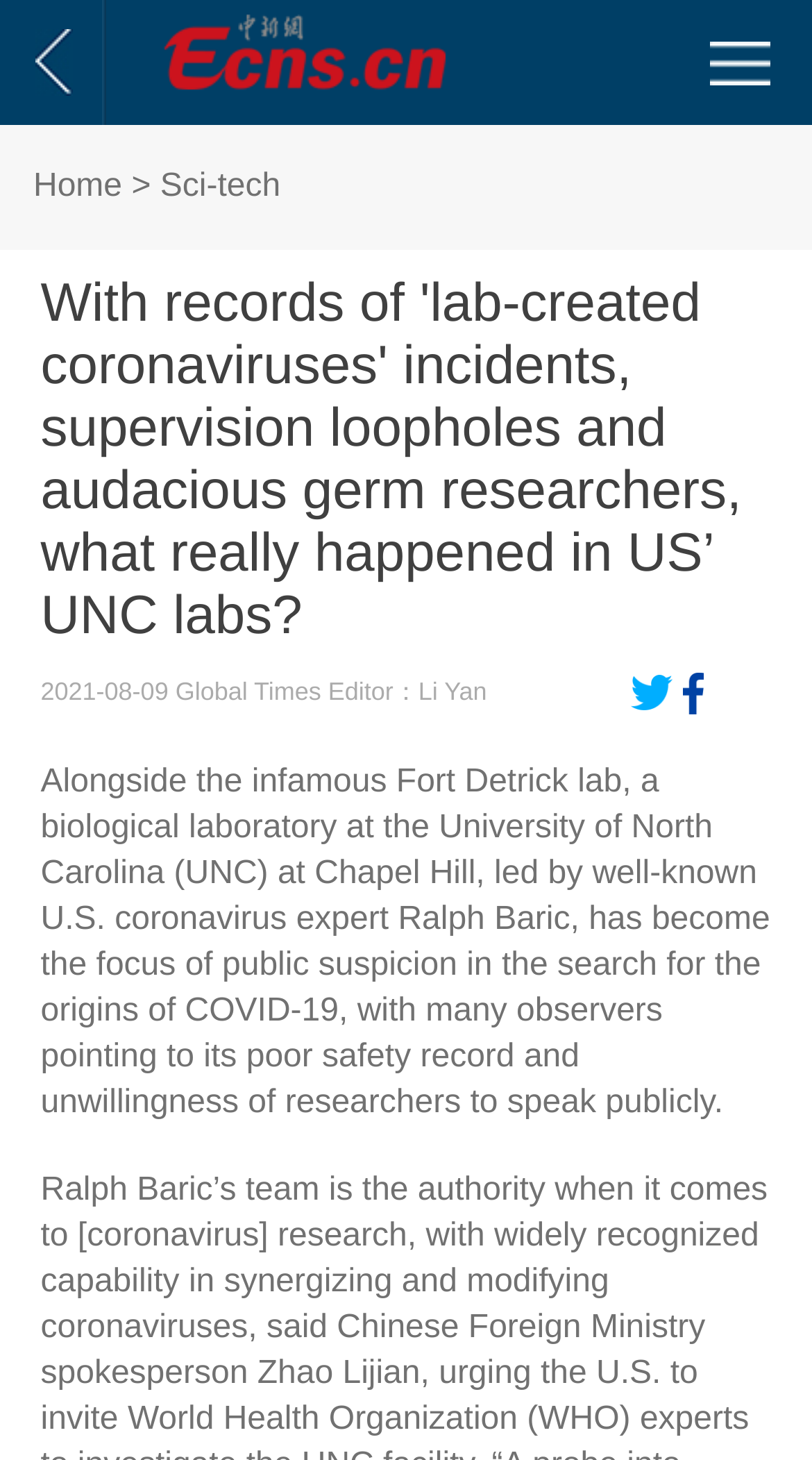Given the element description: "Home", predict the bounding box coordinates of this UI element. The coordinates must be four float numbers between 0 and 1, given as [left, top, right, bottom].

[0.041, 0.116, 0.15, 0.14]